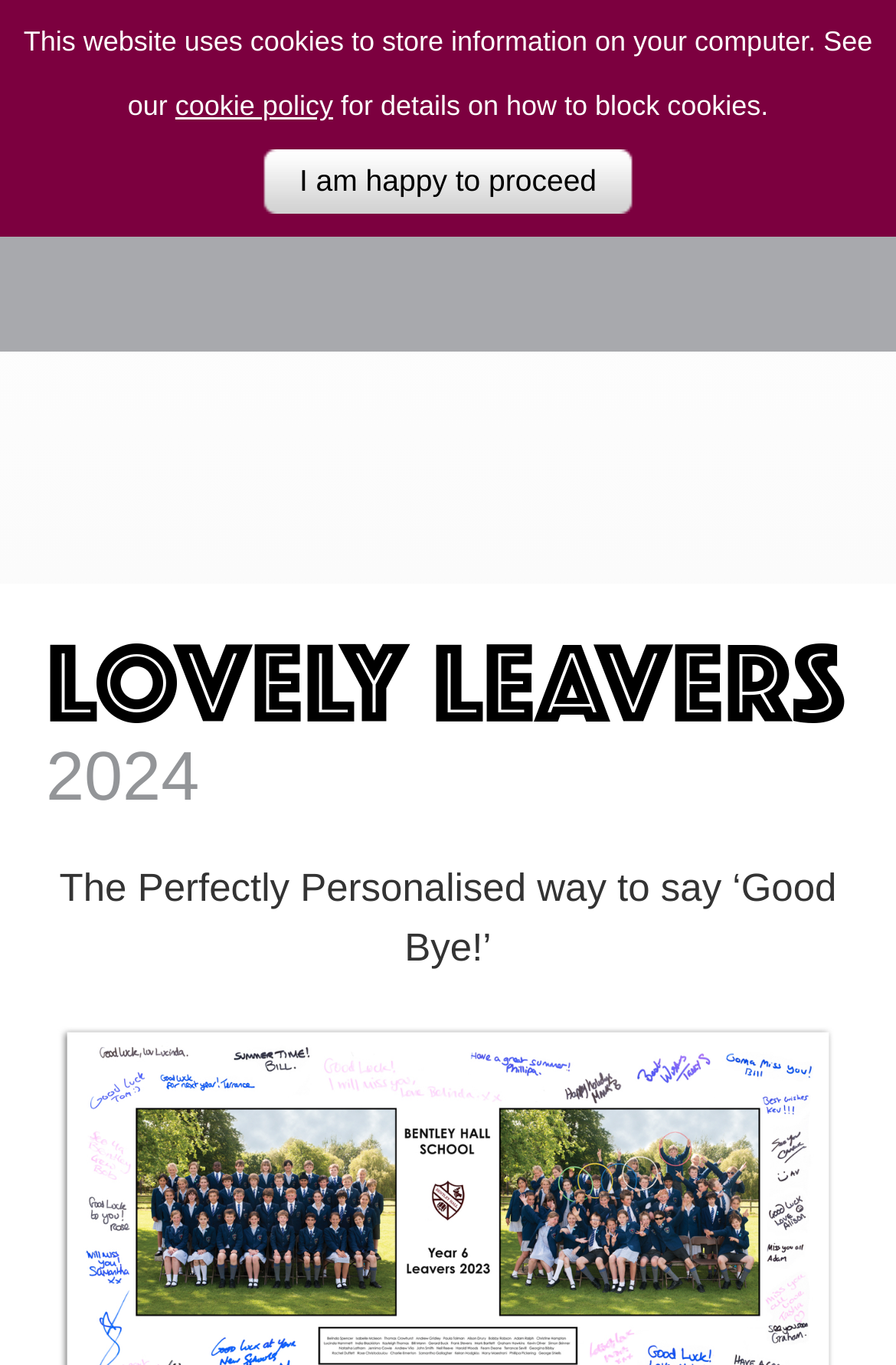Using the provided element description: "I am happy to proceed", identify the bounding box coordinates. The coordinates should be four floats between 0 and 1 in the order [left, top, right, bottom].

[0.0, 0.109, 1.0, 0.157]